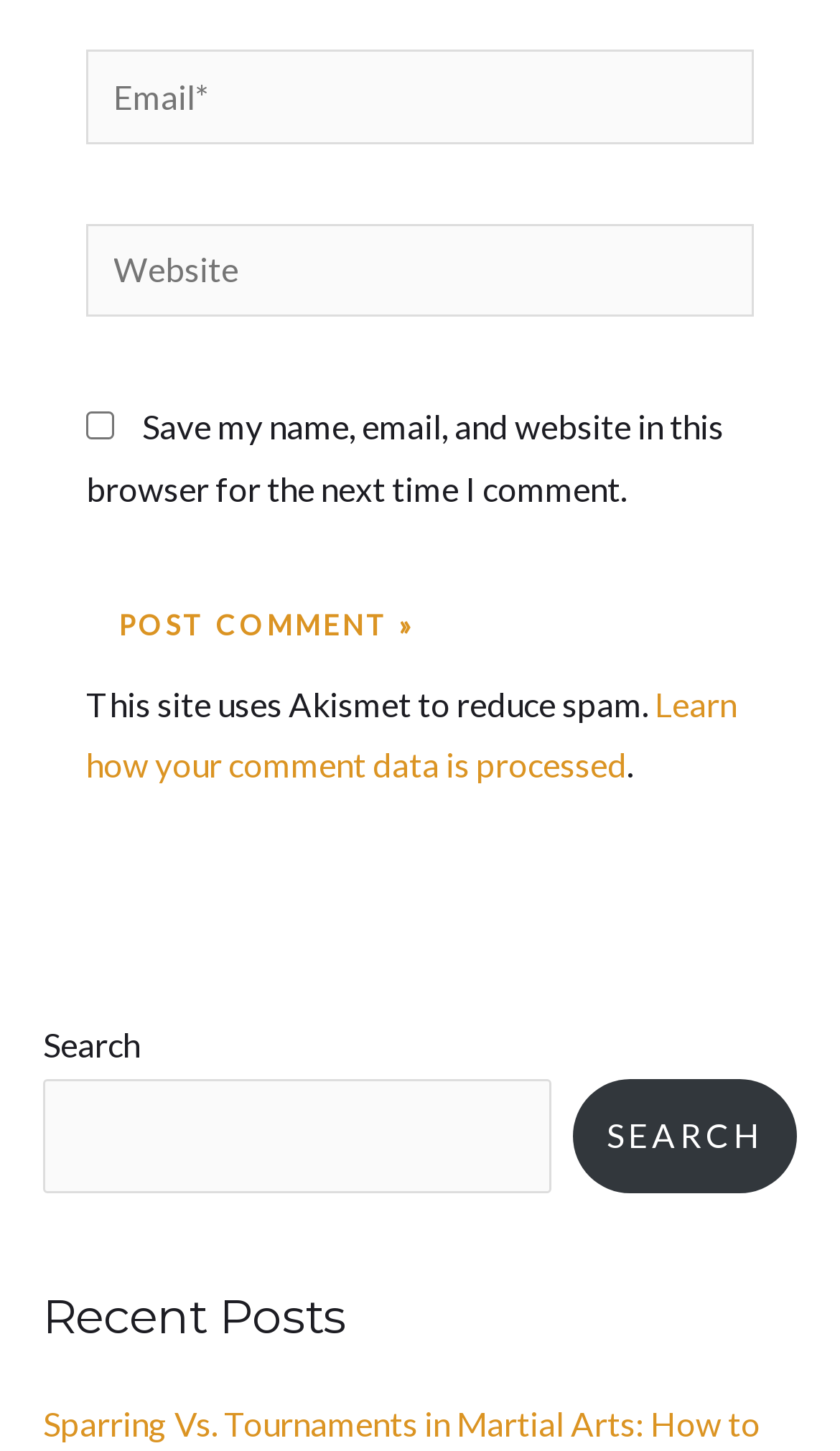Provide the bounding box coordinates of the HTML element this sentence describes: "parent_node: SEARCH name="s"". The bounding box coordinates consist of four float numbers between 0 and 1, i.e., [left, top, right, bottom].

[0.051, 0.744, 0.656, 0.823]